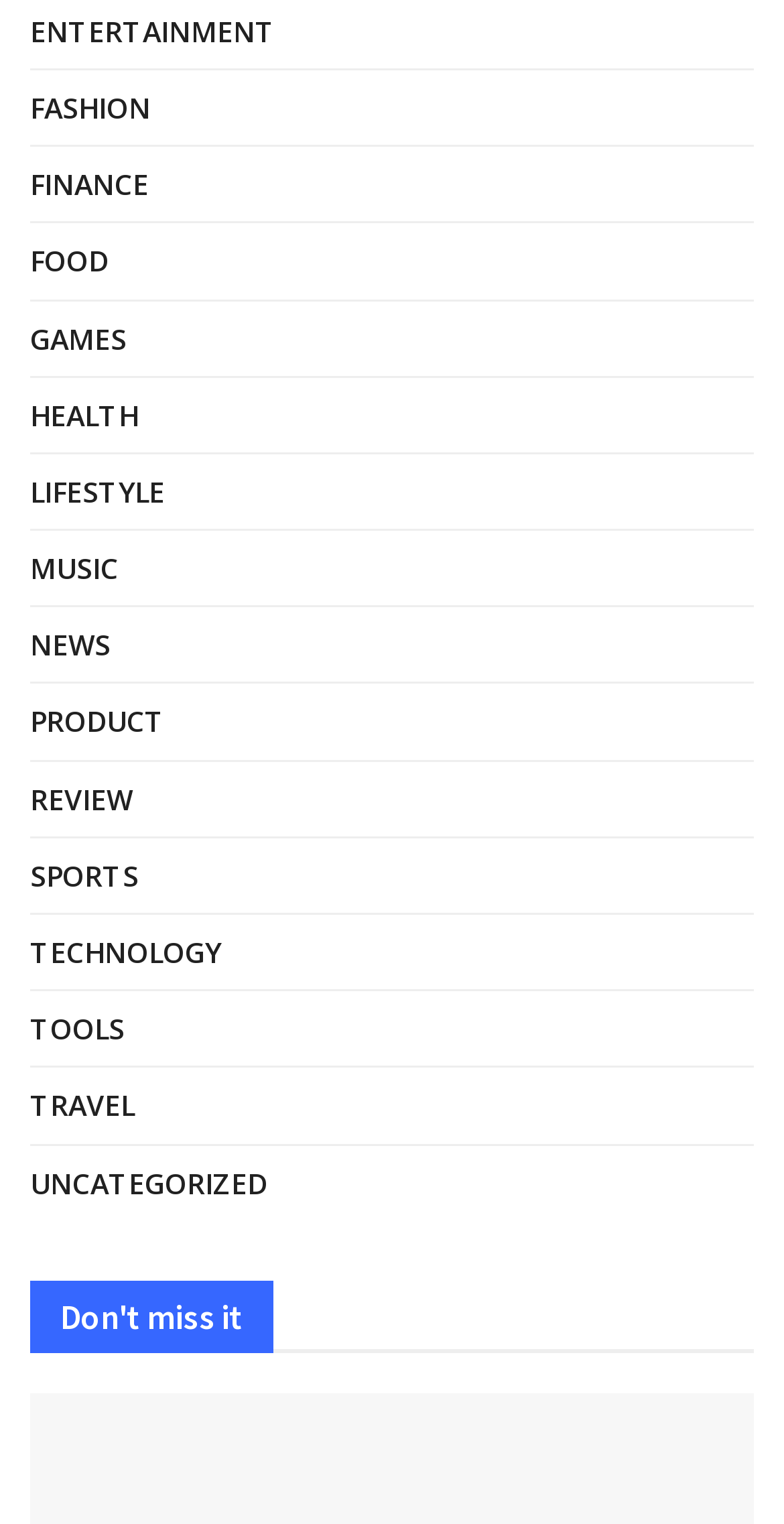Please identify the bounding box coordinates of the element's region that I should click in order to complete the following instruction: "Read Don't miss it". The bounding box coordinates consist of four float numbers between 0 and 1, i.e., [left, top, right, bottom].

[0.038, 0.84, 0.349, 0.885]